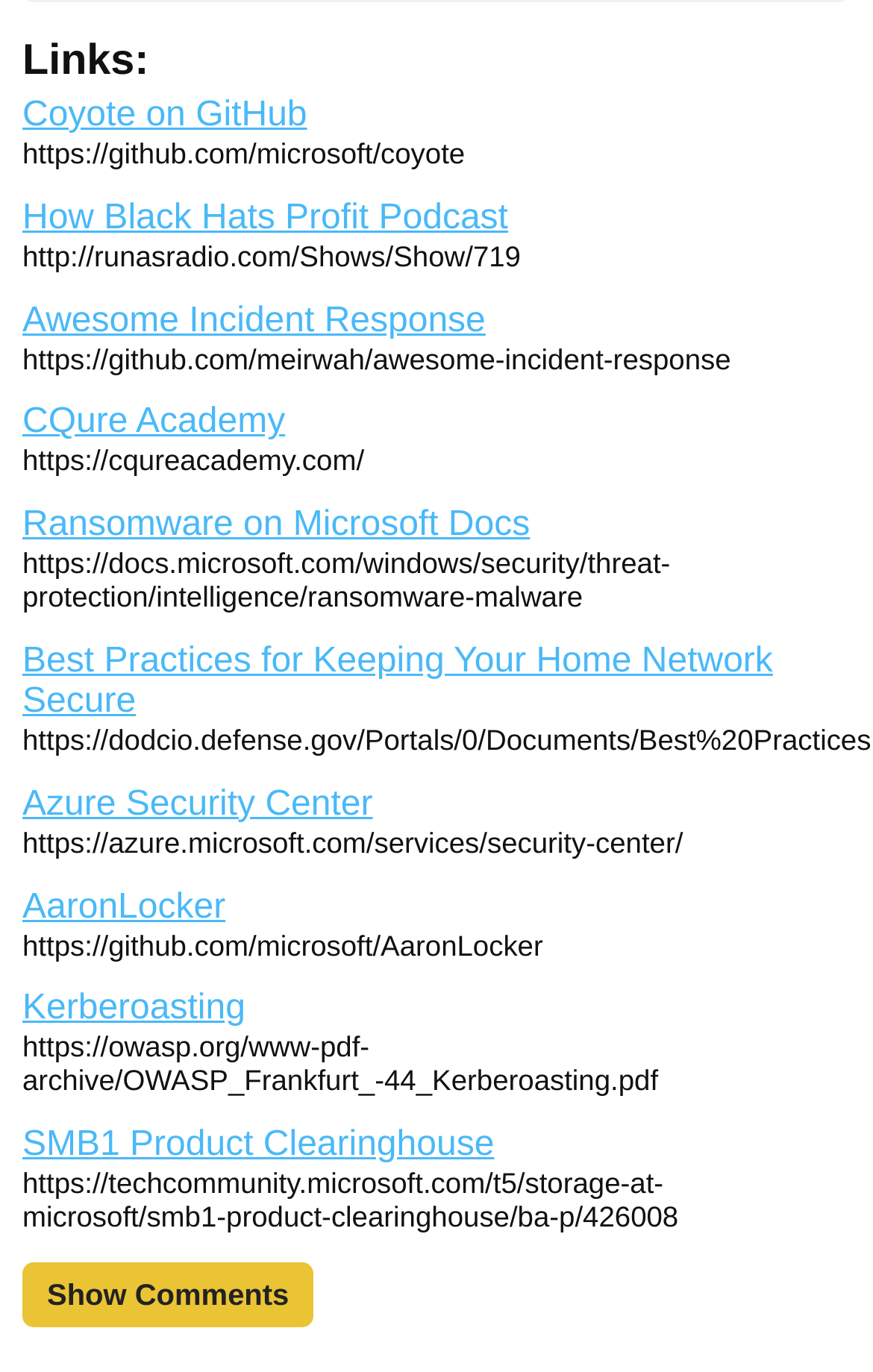Find the bounding box coordinates for the element that must be clicked to complete the instruction: "Explore Azure Security Center". The coordinates should be four float numbers between 0 and 1, indicated as [left, top, right, bottom].

[0.026, 0.572, 0.427, 0.6]